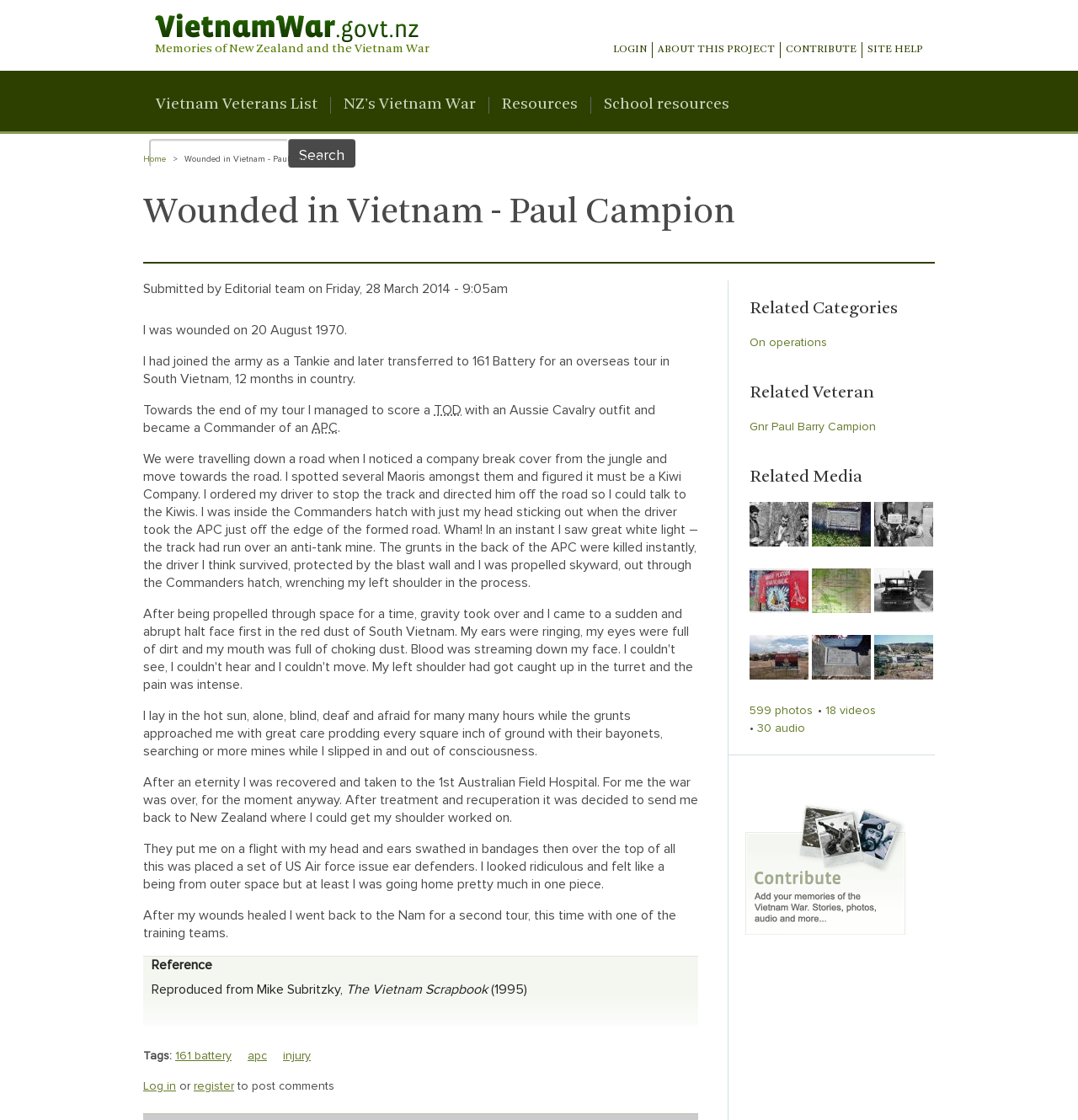Find the bounding box coordinates of the clickable element required to execute the following instruction: "View related veteran". Provide the coordinates as four float numbers between 0 and 1, i.e., [left, top, right, bottom].

[0.695, 0.374, 0.812, 0.387]